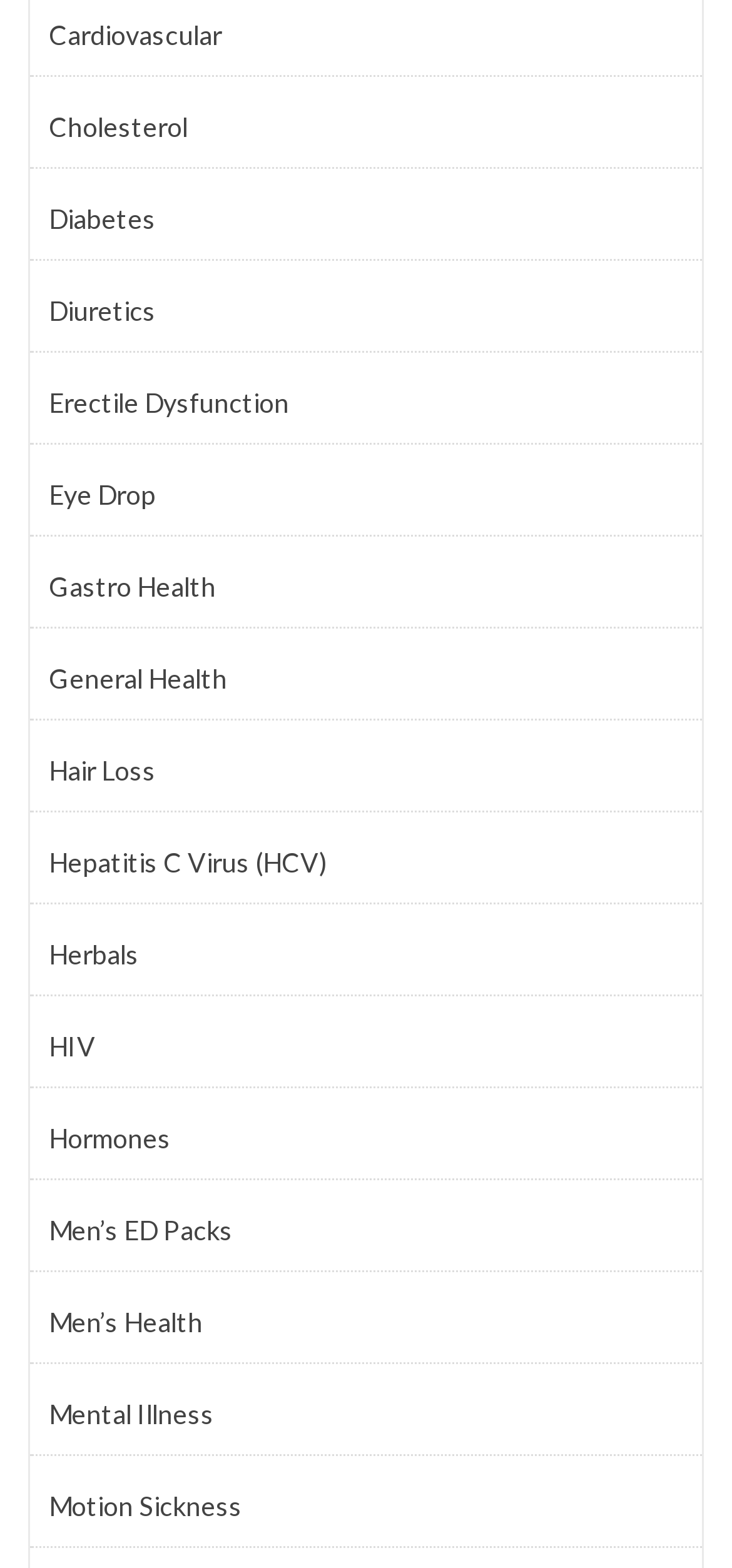Please identify the bounding box coordinates of the element that needs to be clicked to perform the following instruction: "Explore Erectile Dysfunction".

[0.067, 0.243, 0.933, 0.27]